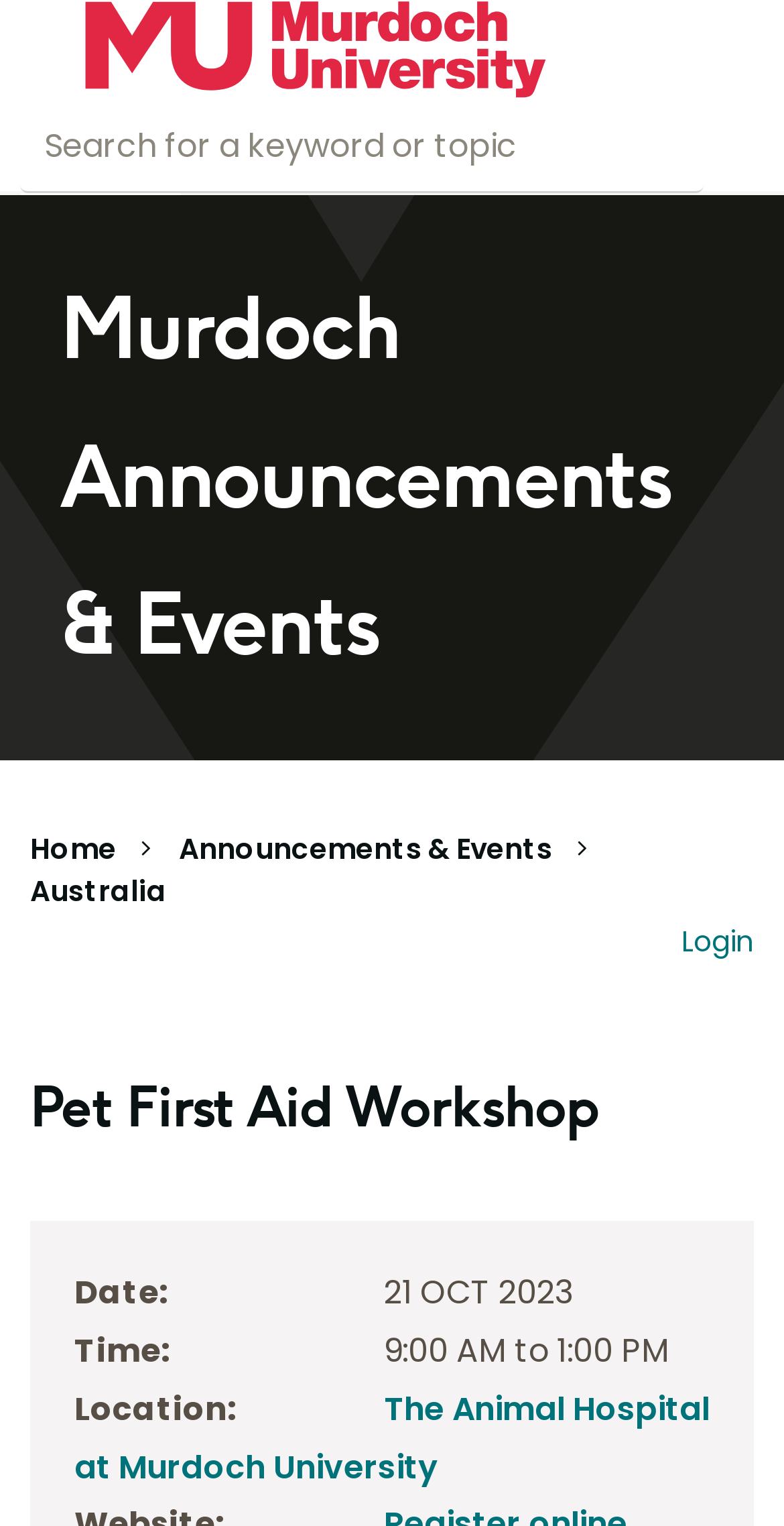Indicate the bounding box coordinates of the element that must be clicked to execute the instruction: "Go to Home page". The coordinates should be given as four float numbers between 0 and 1, i.e., [left, top, right, bottom].

[0.038, 0.542, 0.149, 0.57]